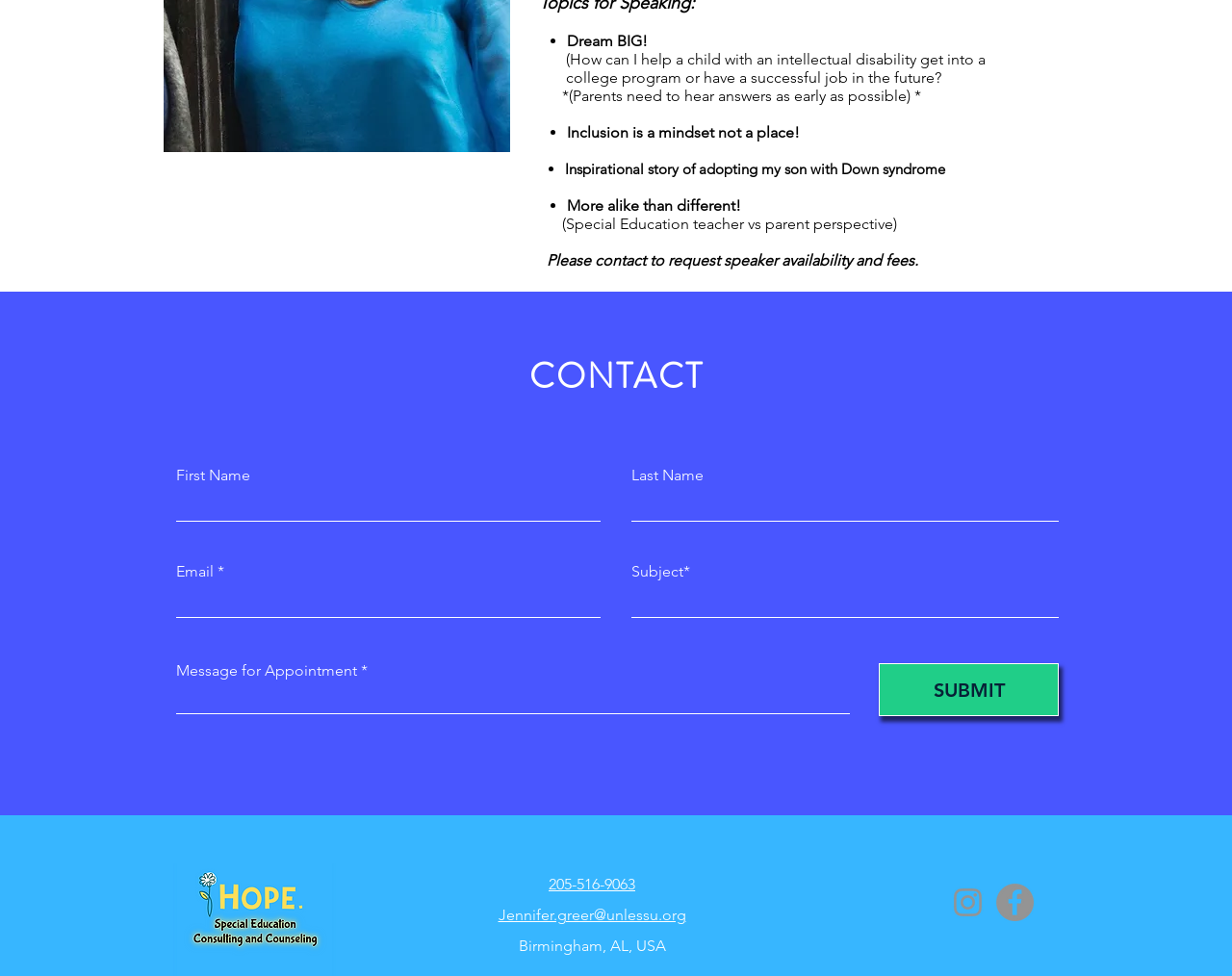Locate the bounding box coordinates for the element described below: "parent_node: Message for Appointment". The coordinates must be four float values between 0 and 1, formatted as [left, top, right, bottom].

[0.143, 0.695, 0.69, 0.732]